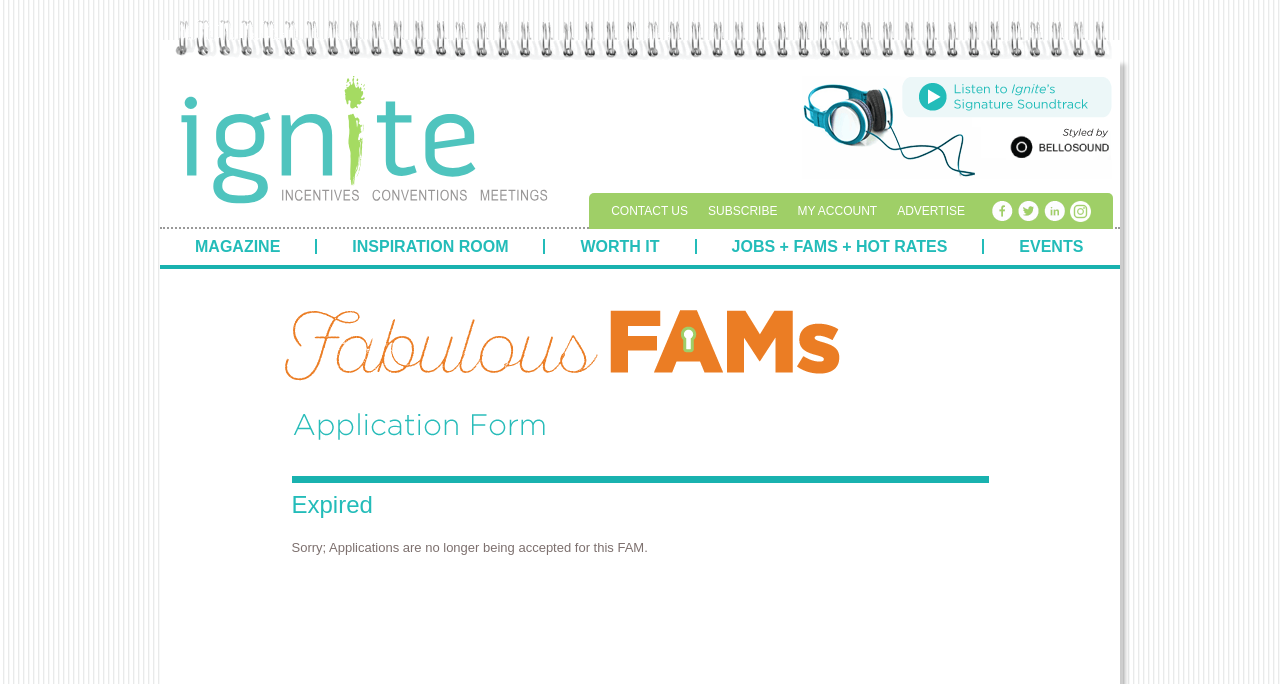Pinpoint the bounding box coordinates of the clickable area necessary to execute the following instruction: "listen to Bellosound via SoundCloud music player". The coordinates should be given as four float numbers between 0 and 1, namely [left, top, right, bottom].

[0.705, 0.111, 0.869, 0.17]